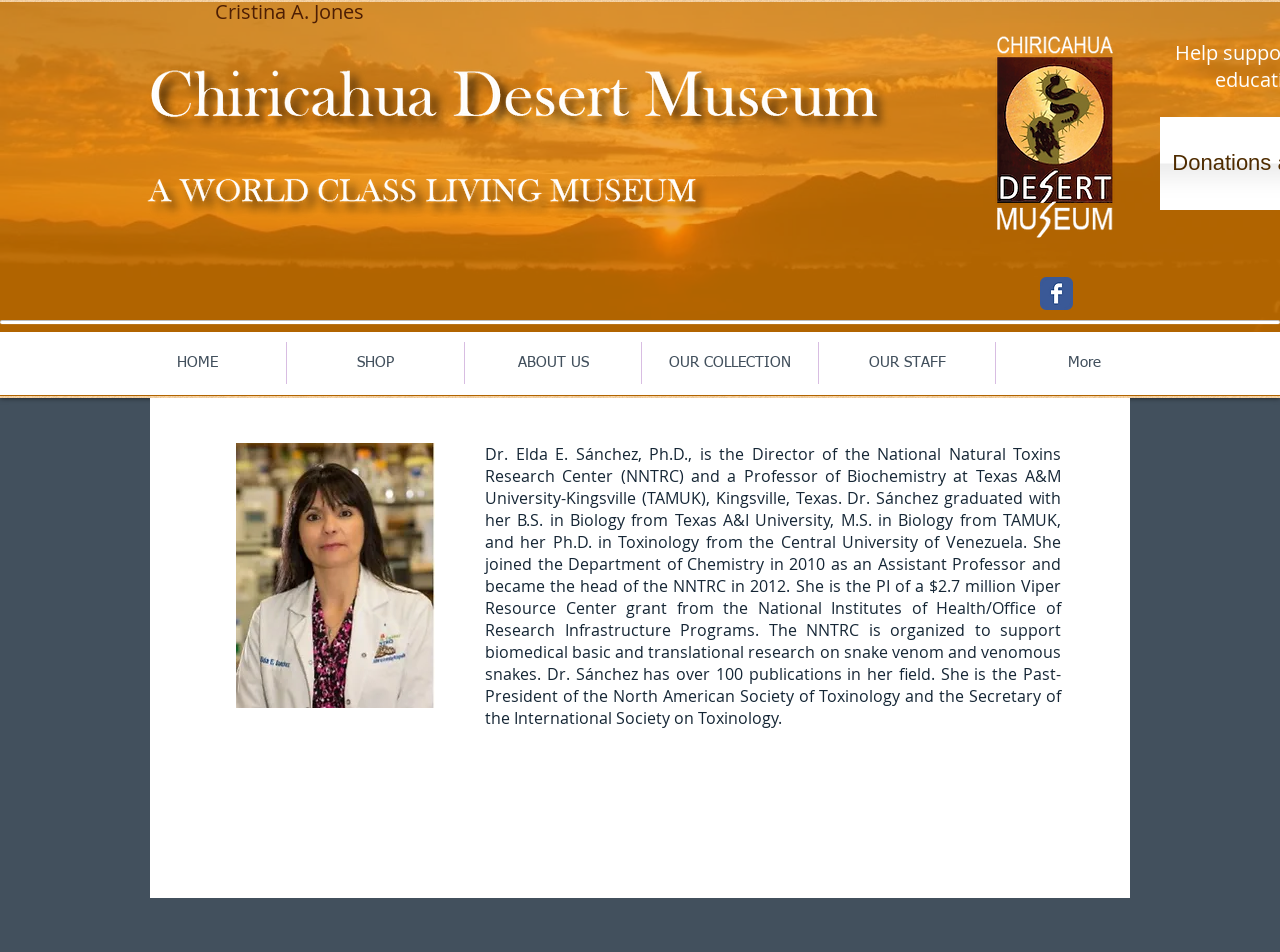Write a detailed summary of the webpage, including text, images, and layout.

The webpage is about Dr. Elda E. Sánchez, a professor and director of the National Natural Toxins Research Center. At the top right corner, there is a social bar with a Facebook page link, represented by an image. Below the social bar, there is a navigation menu with links to different sections of the website, including HOME, SHOP, ABOUT US, OUR COLLECTION, OUR STAFF, and MORE.

On the main content area, there is a large image on the left side, taking up about a quarter of the screen. To the right of the image, there is a block of text that describes Dr. Sánchez's background, education, and career achievements, including her research focus and publications. The text is quite detailed and provides a comprehensive overview of Dr. Sánchez's professional profile.